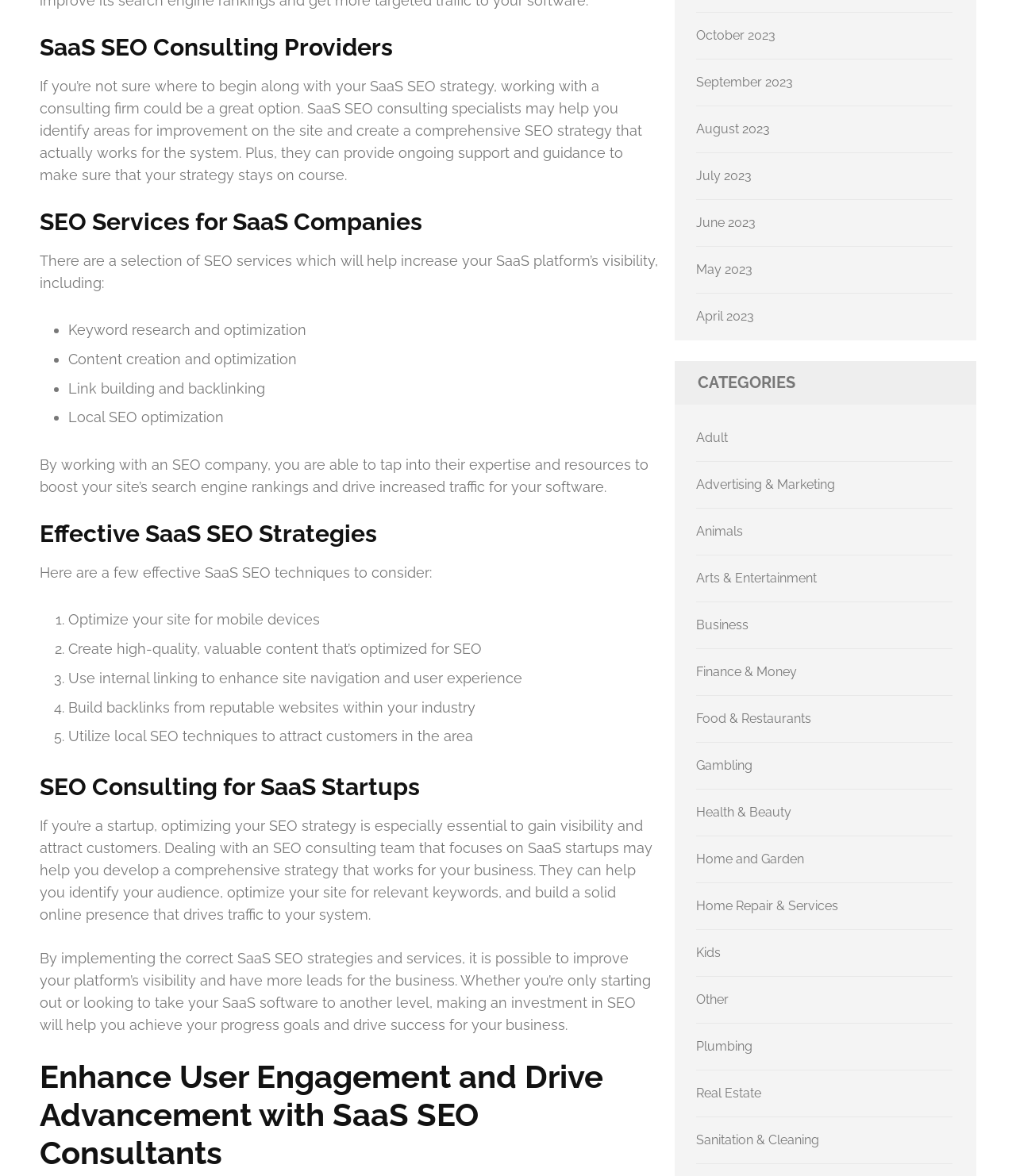What is the main topic of this webpage? From the image, respond with a single word or brief phrase.

SaaS SEO